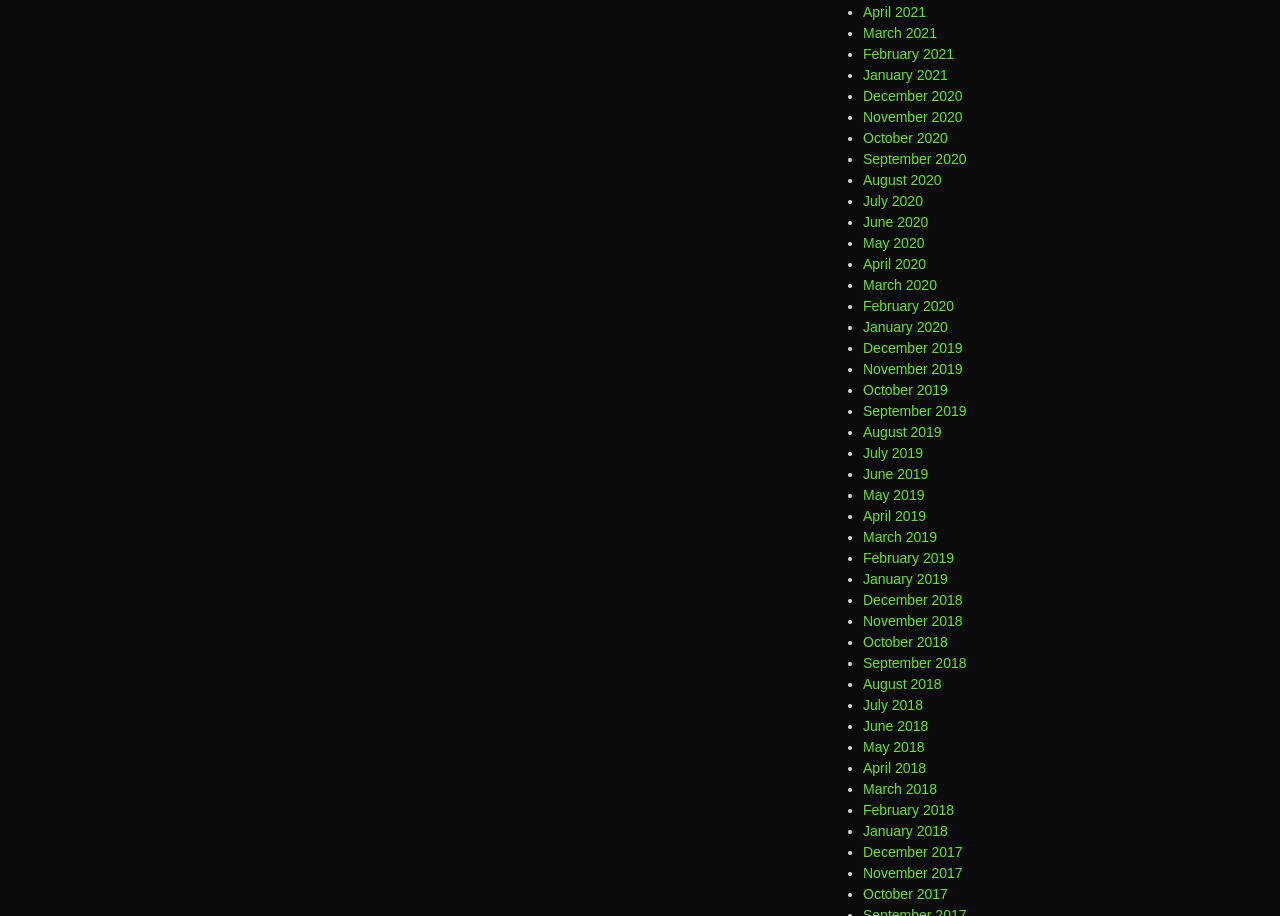Pinpoint the bounding box coordinates of the element to be clicked to execute the instruction: "Go to December 2019".

[0.674, 0.372, 0.752, 0.389]